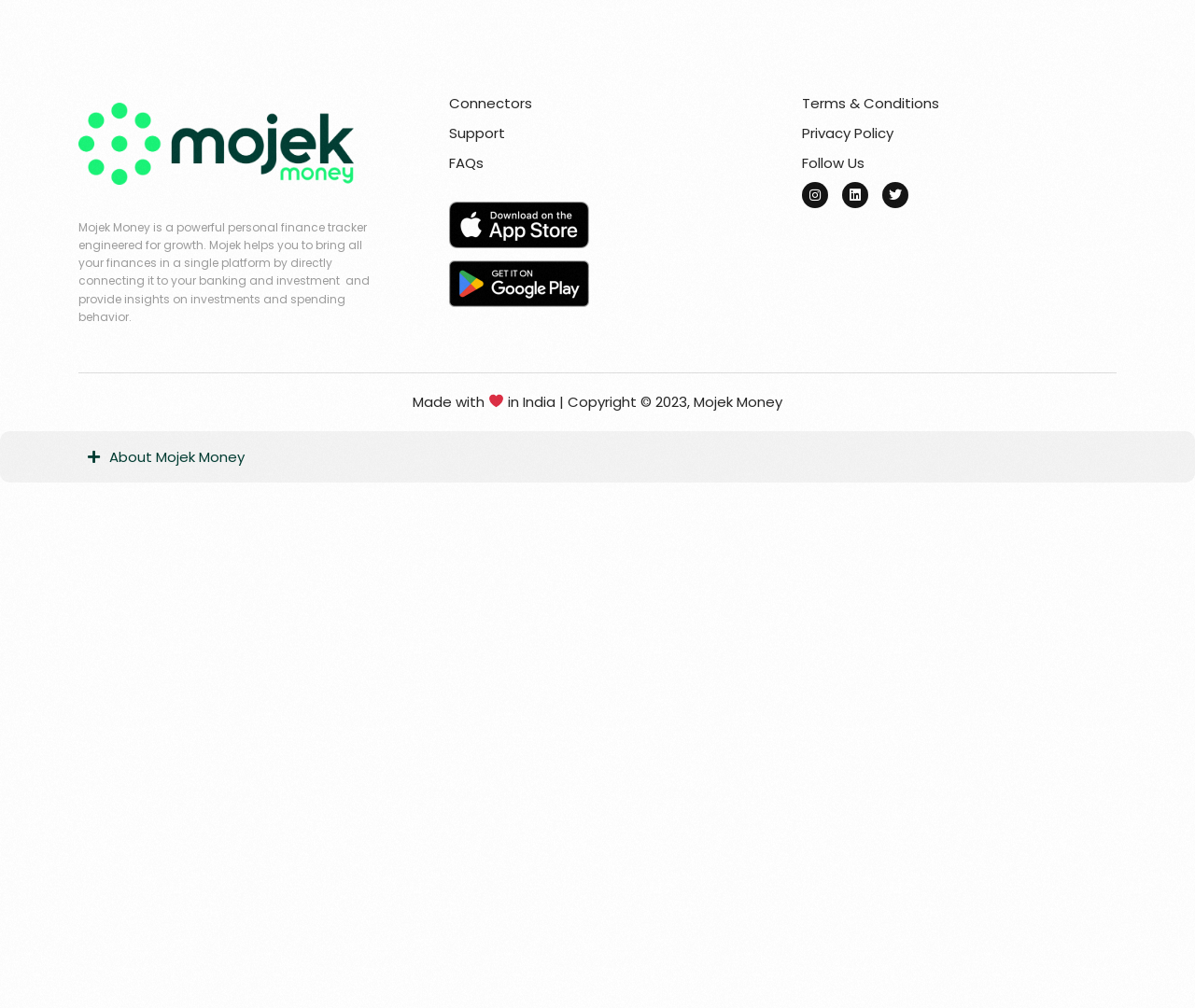Where can I download Mojek on iOS?
Provide an in-depth and detailed explanation in response to the question.

The link to download Mojek on Apple iOS is located at the top-right section of the webpage, with a corresponding image and text 'Download Mojek on Apple iOS'.